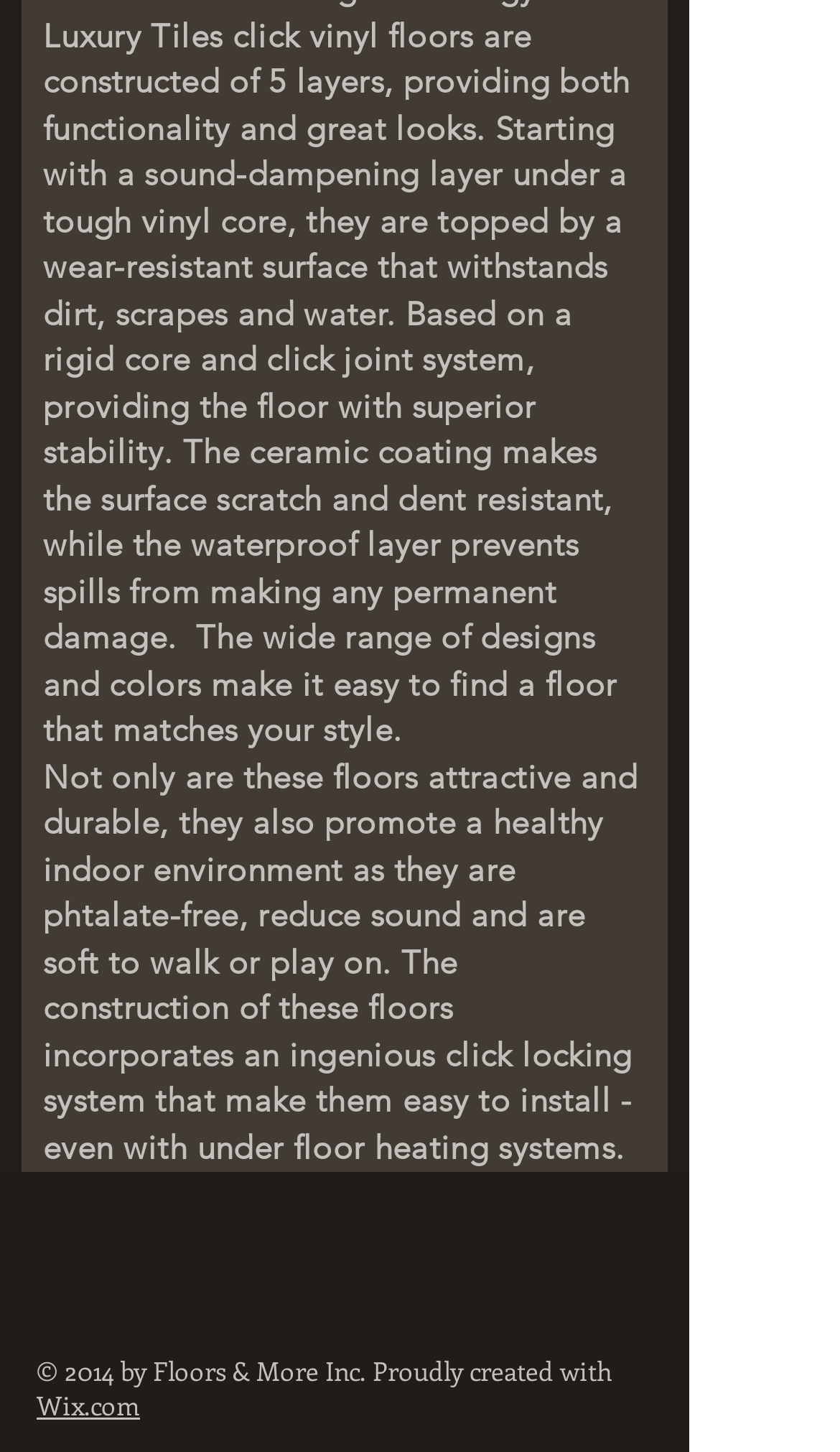Respond with a single word or phrase to the following question: What is the company name behind the website?

Floors & More Inc.